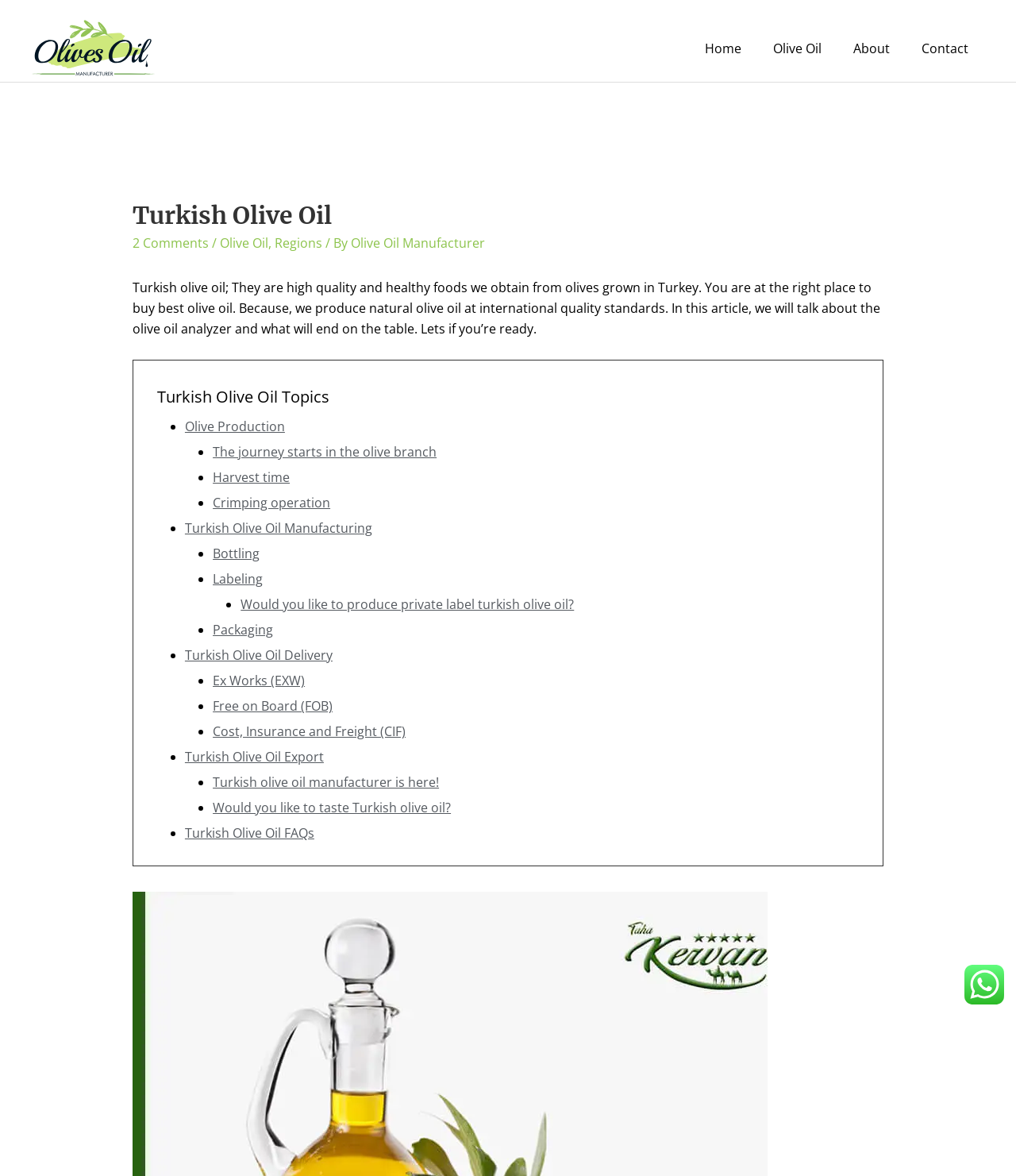Provide a brief response to the question below using a single word or phrase: 
How many list markers are there in the 'Turkish Olive Oil Topics' section?

14